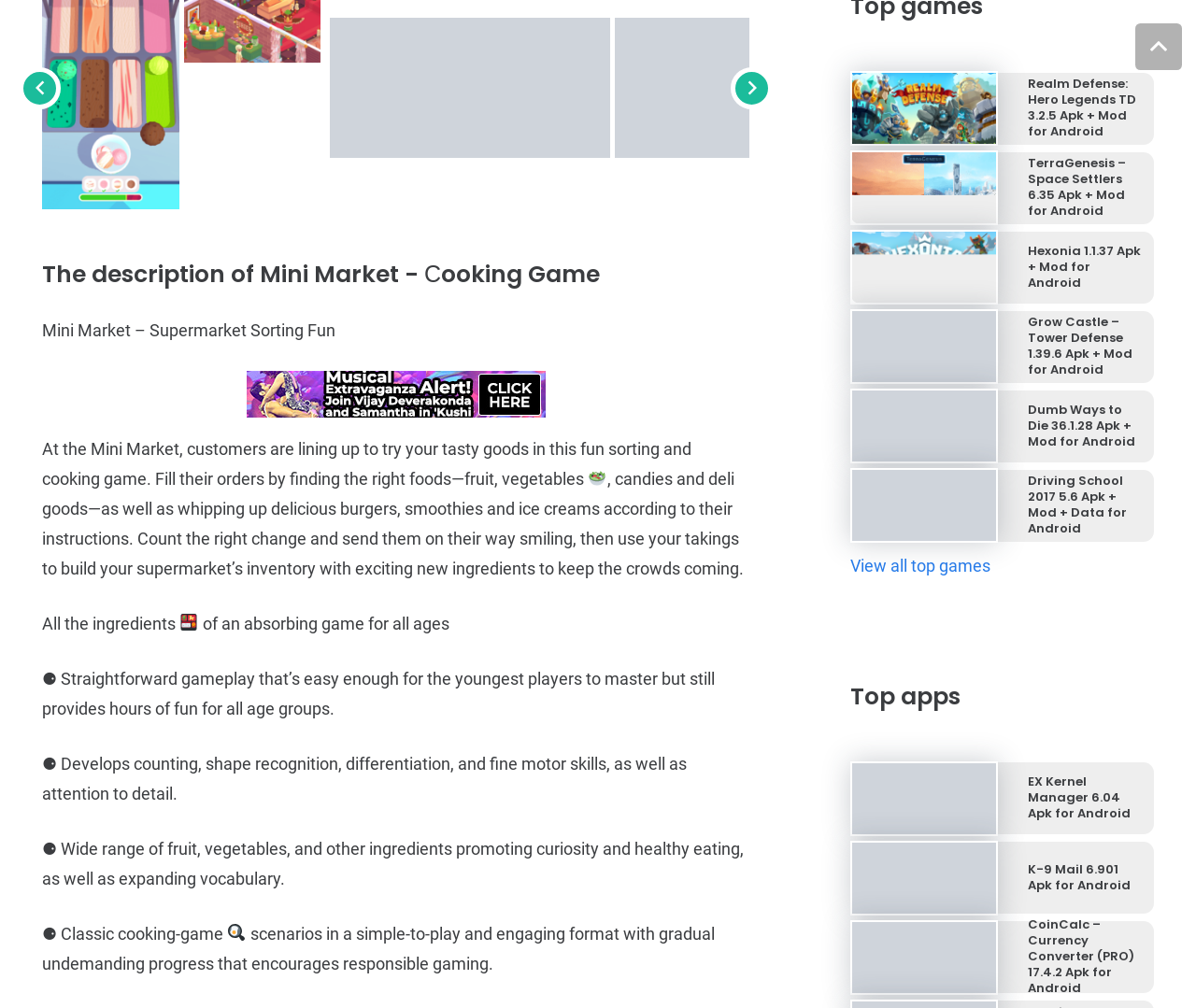For the given element description View all top games, determine the bounding box coordinates of the UI element. The coordinates should follow the format (top-left x, top-left y, bottom-right x, bottom-right y) and be within the range of 0 to 1.

[0.711, 0.551, 0.828, 0.57]